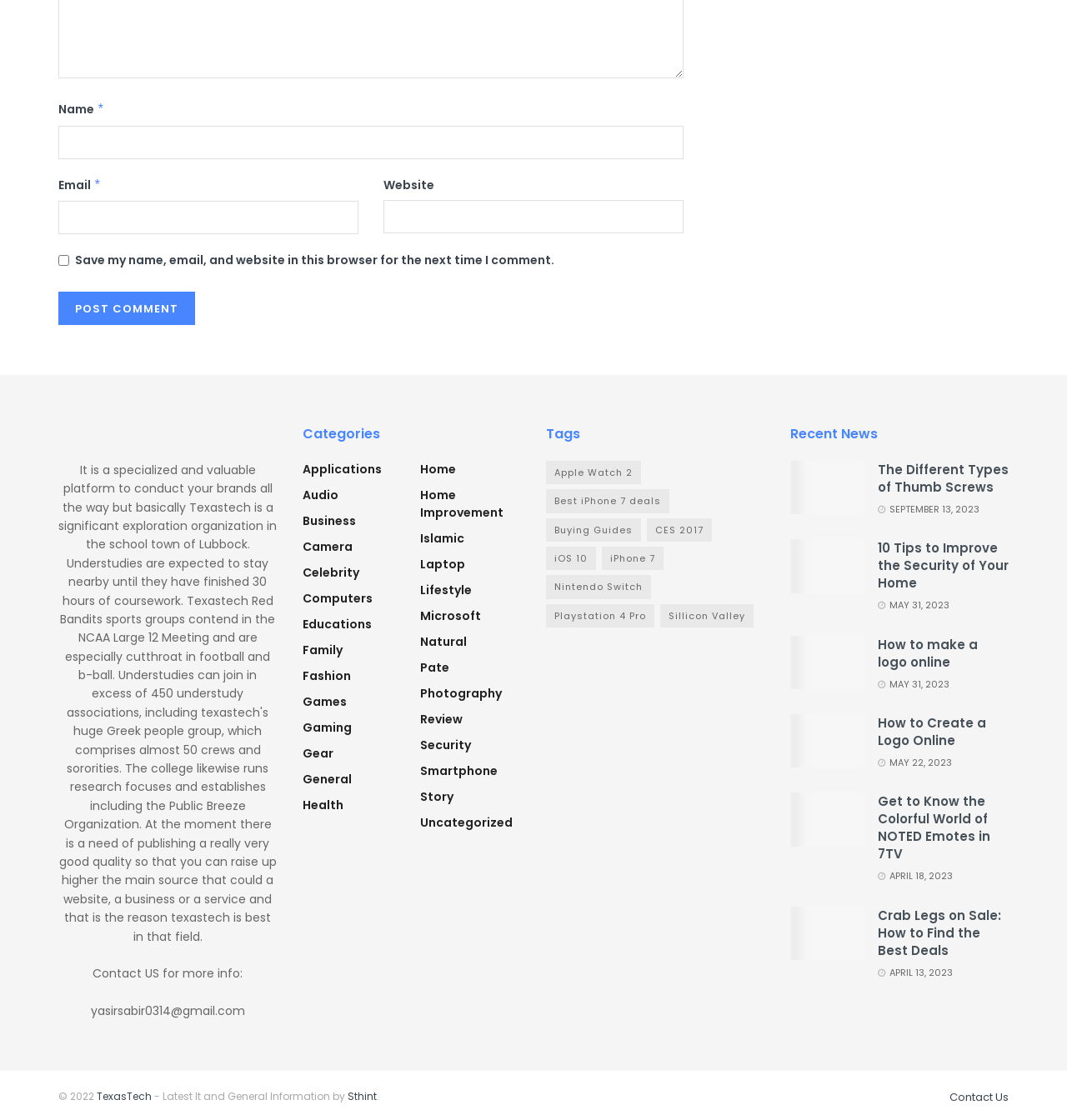Please identify the bounding box coordinates of the region to click in order to complete the given instruction: "Click on the 'Post Comment' button". The coordinates should be four float numbers between 0 and 1, i.e., [left, top, right, bottom].

[0.055, 0.261, 0.183, 0.29]